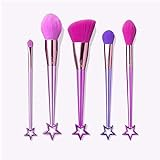What is the purpose of the soft, fluffy bristles?
Using the information from the image, give a concise answer in one word or a short phrase.

Precision and blending